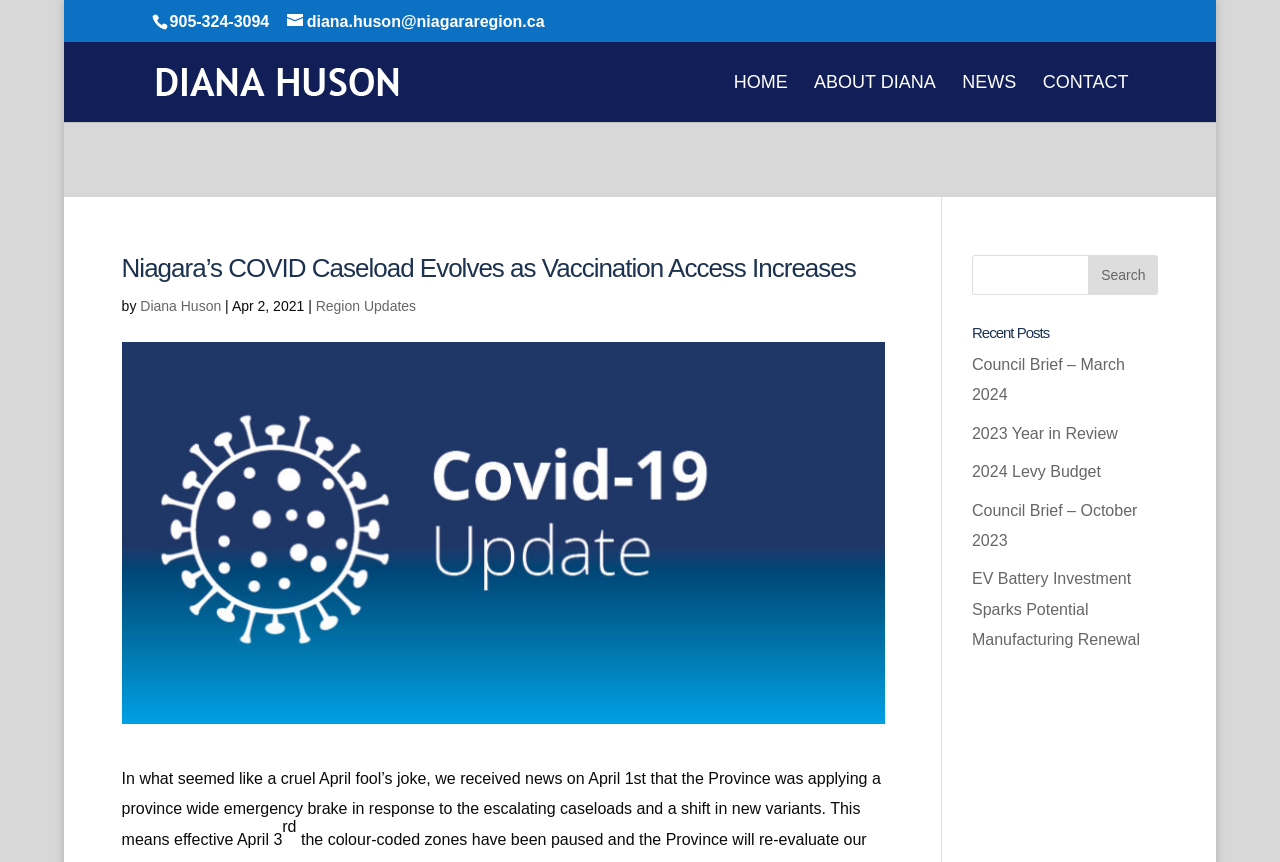What is the topic of the article?
Based on the content of the image, thoroughly explain and answer the question.

The topic of the article can be inferred from the title, which mentions 'Niagara's COVID Caseload' and 'Vaccination Access Increases'. The content of the article also discusses the province's response to the pandemic and the impact of vaccination on caseloads.